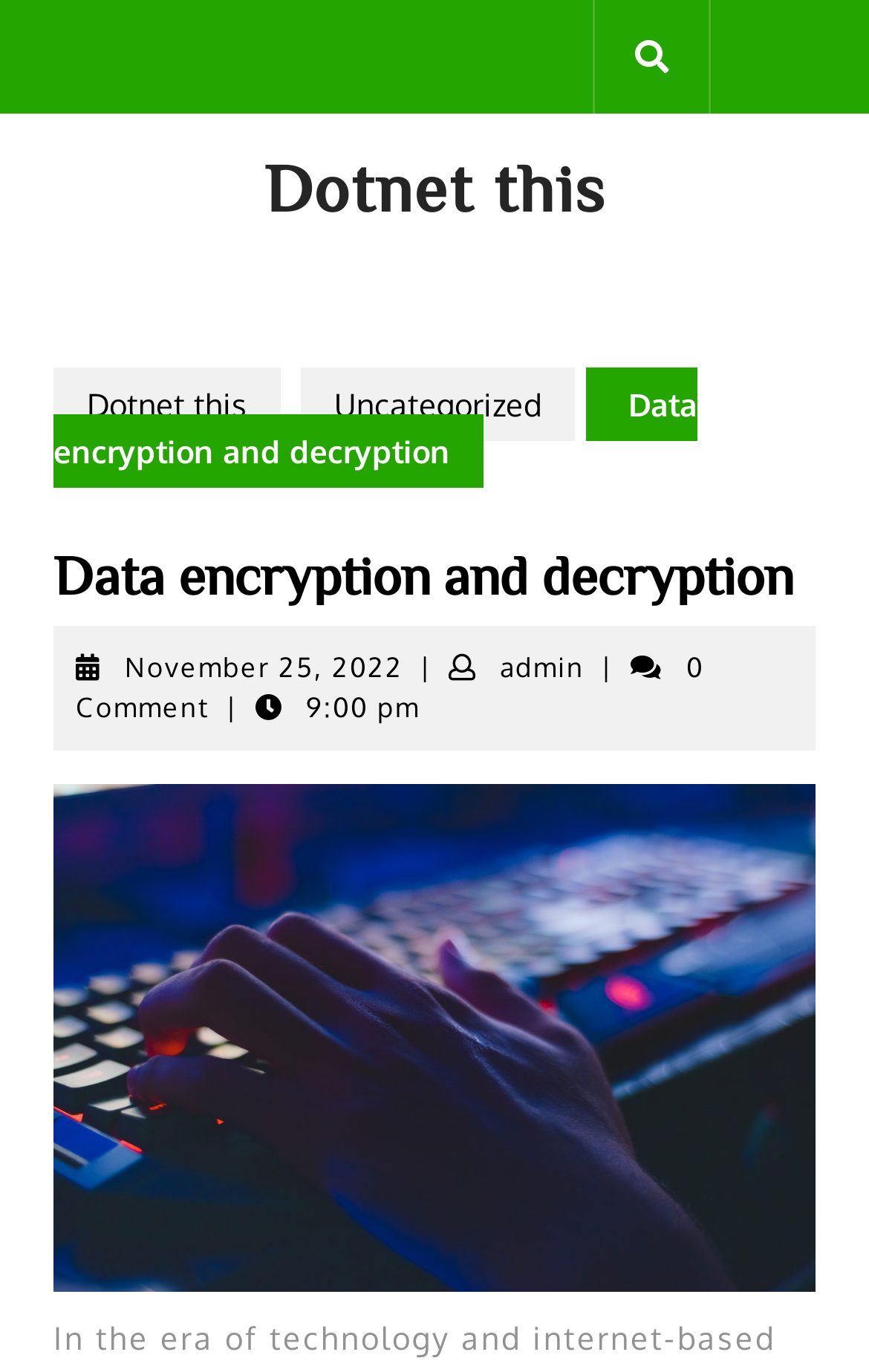Based on what you see in the screenshot, provide a thorough answer to this question: How many comments does the article have?

I found the number of comments by examining the StaticText '0 Comment' which is a sibling element of the link 'admin admin' and is located at the bottom of the article, indicating that the article has no comments.